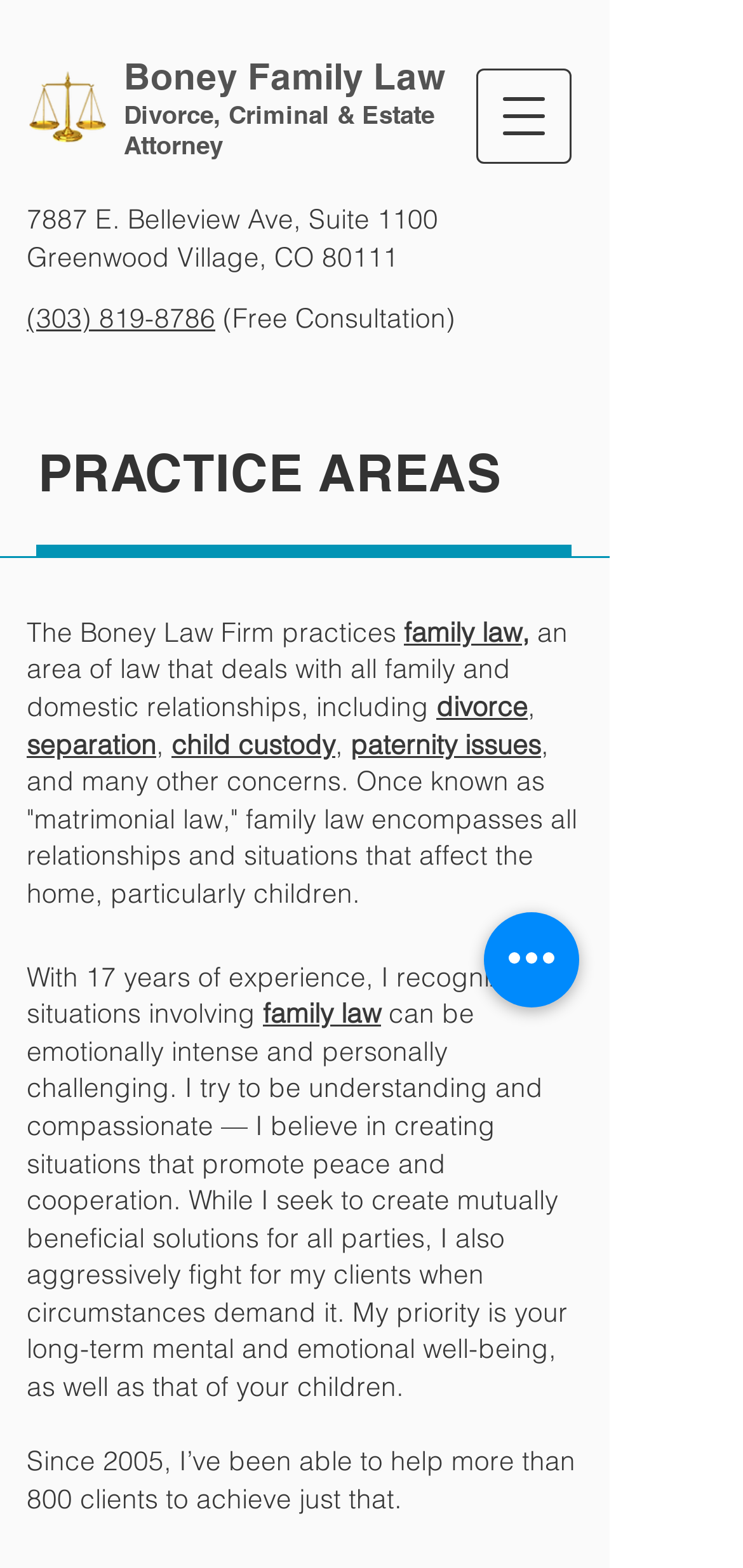Determine the bounding box coordinates for the UI element described. Format the coordinates as (top-left x, top-left y, bottom-right x, bottom-right y) and ensure all values are between 0 and 1. Element description: divorce

[0.587, 0.44, 0.71, 0.462]